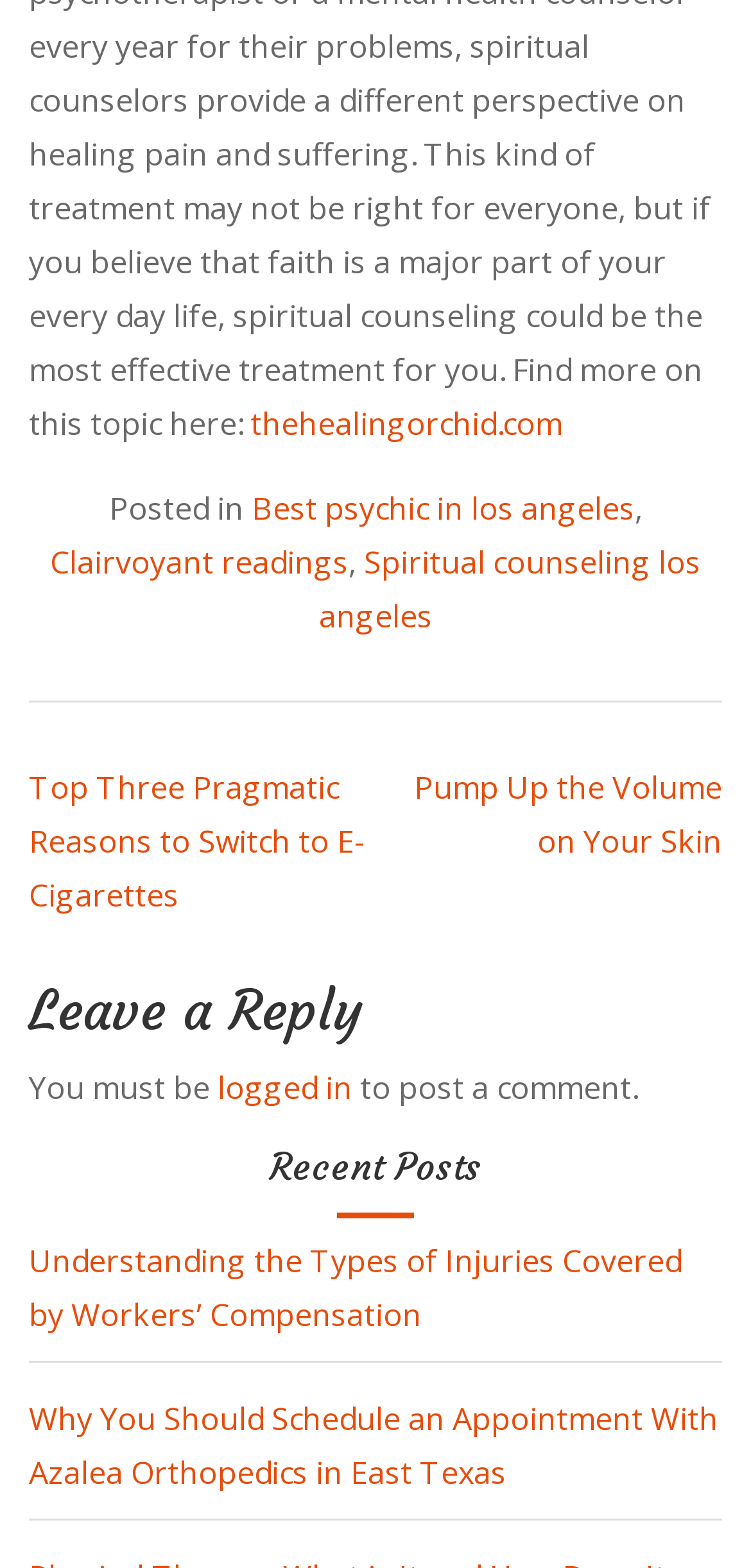Answer the question briefly using a single word or phrase: 
What is the purpose of the 'Leave a Reply' section?

To post a comment